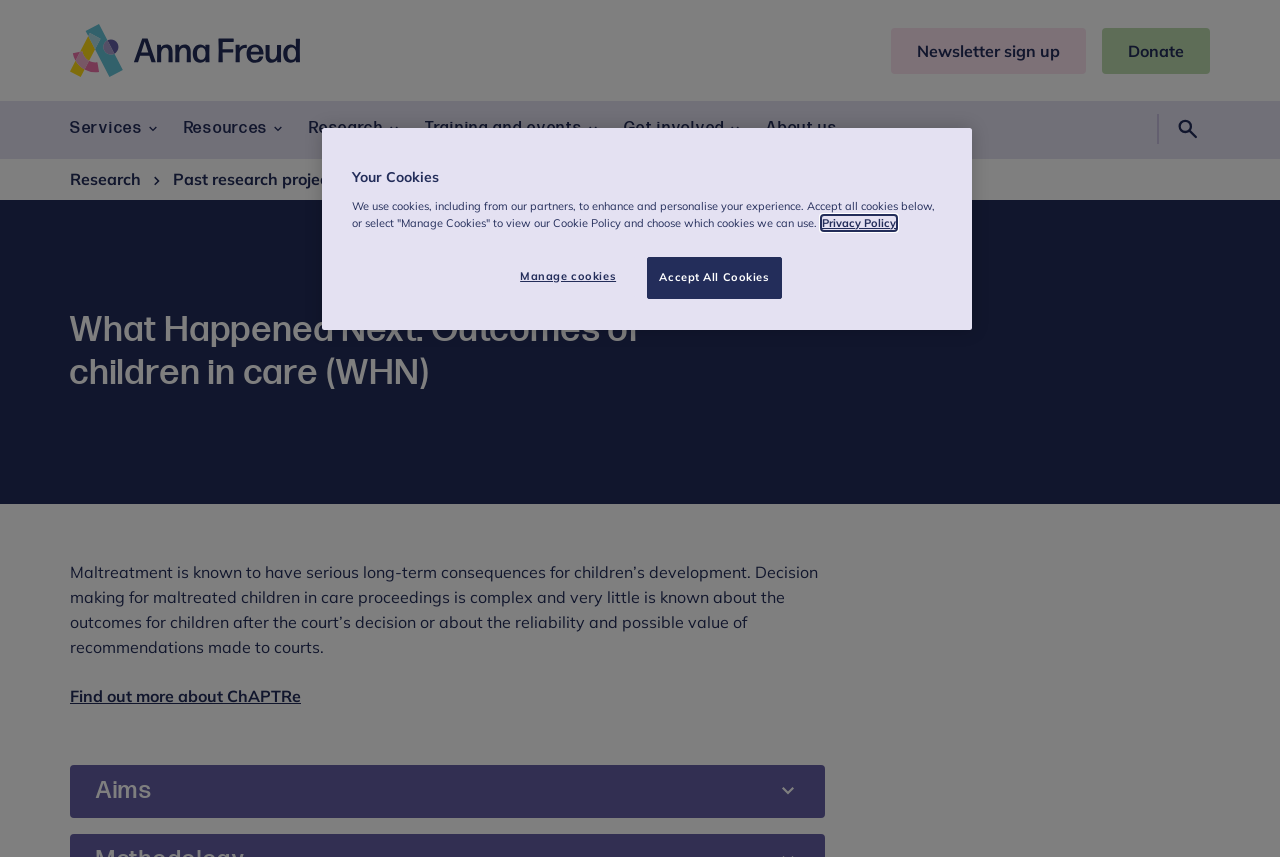For the element described, predict the bounding box coordinates as (top-left x, top-left y, bottom-right x, bottom-right y). All values should be between 0 and 1. Element description: Anna Freud

[0.055, 0.028, 0.234, 0.09]